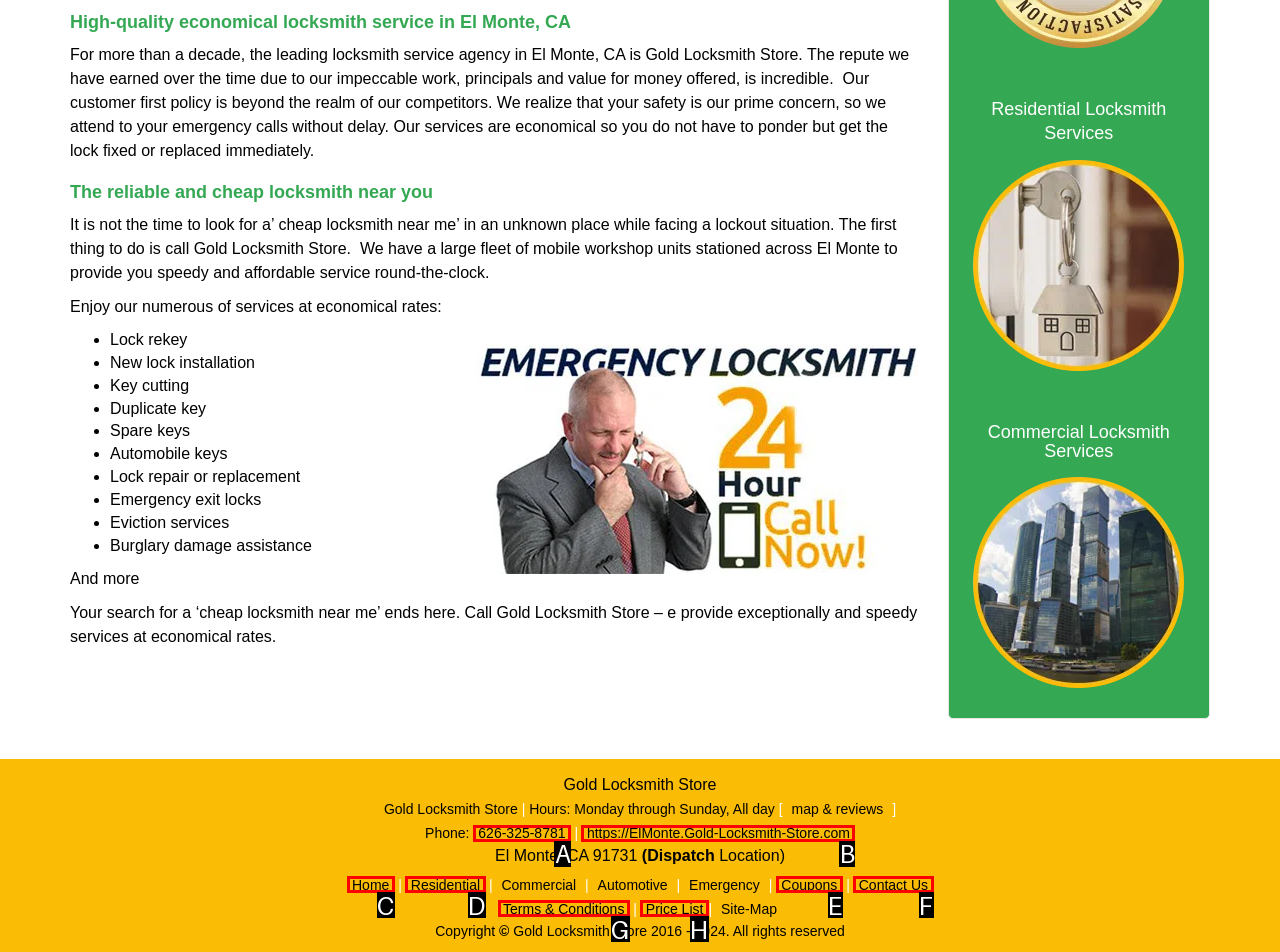Match the option to the description: Residential
State the letter of the correct option from the available choices.

D